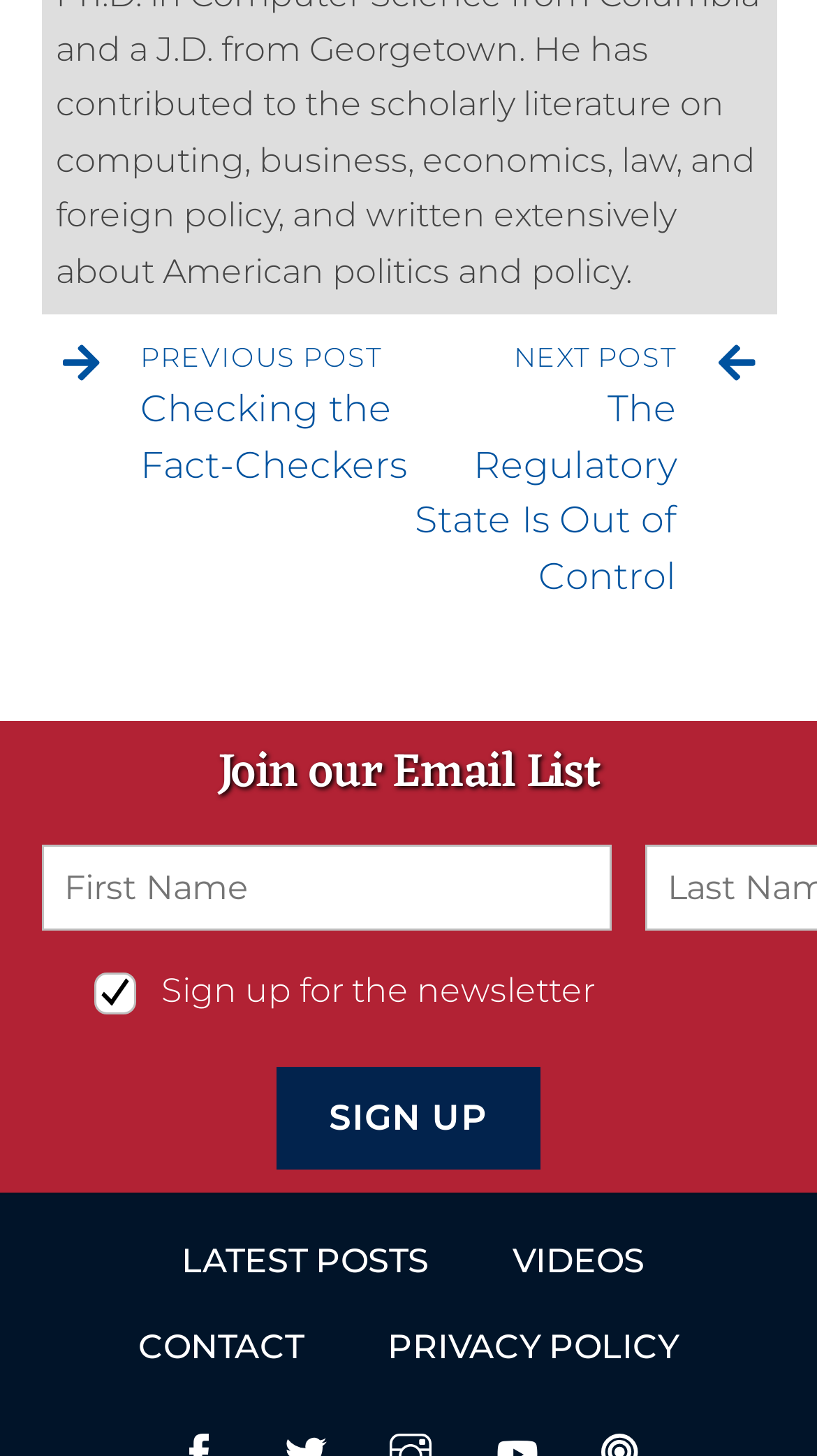Indicate the bounding box coordinates of the element that needs to be clicked to satisfy the following instruction: "Contact us through email". The coordinates should be four float numbers between 0 and 1, i.e., [left, top, right, bottom].

None